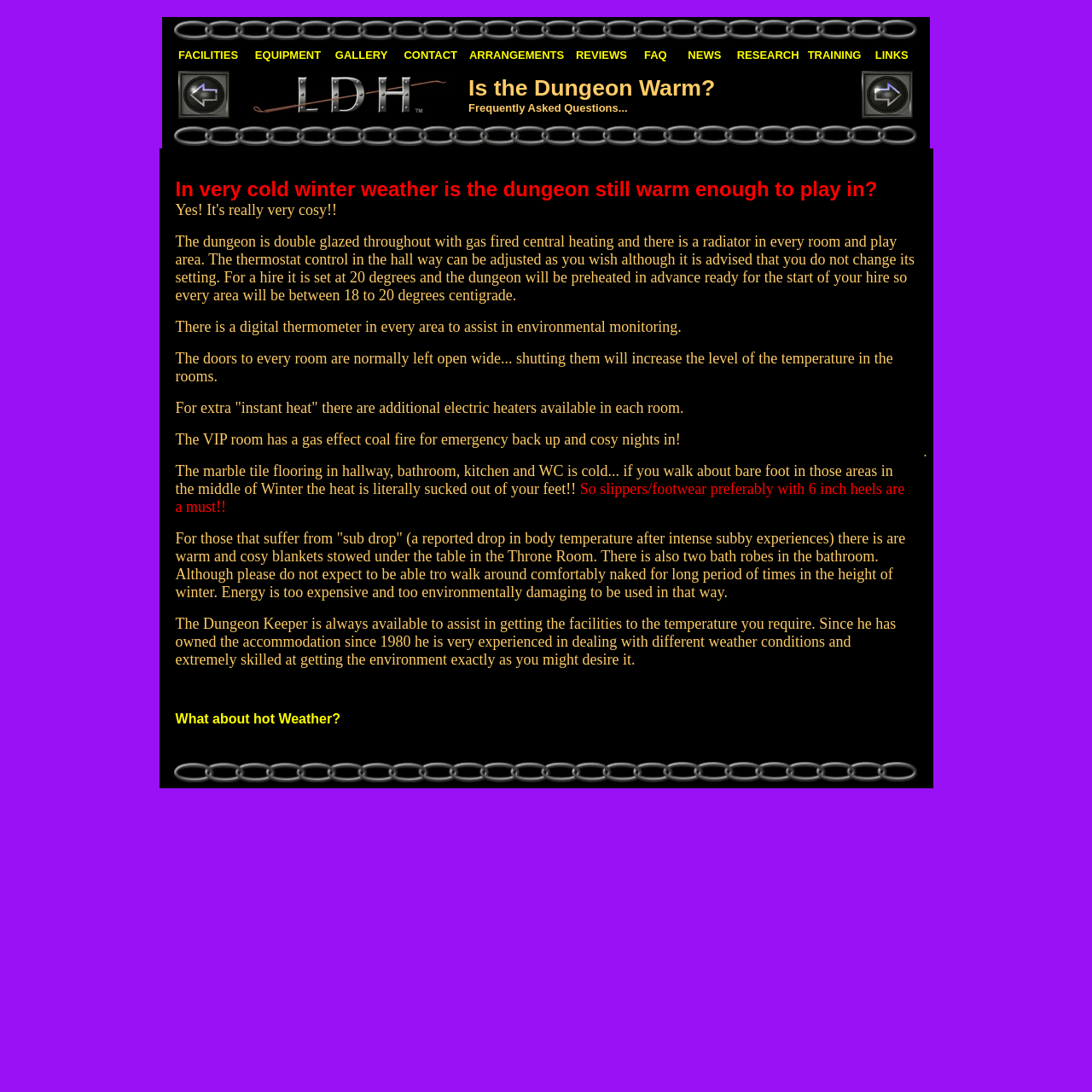Locate the bounding box coordinates of the area where you should click to accomplish the instruction: "Click on Next FAQ".

[0.789, 0.098, 0.836, 0.111]